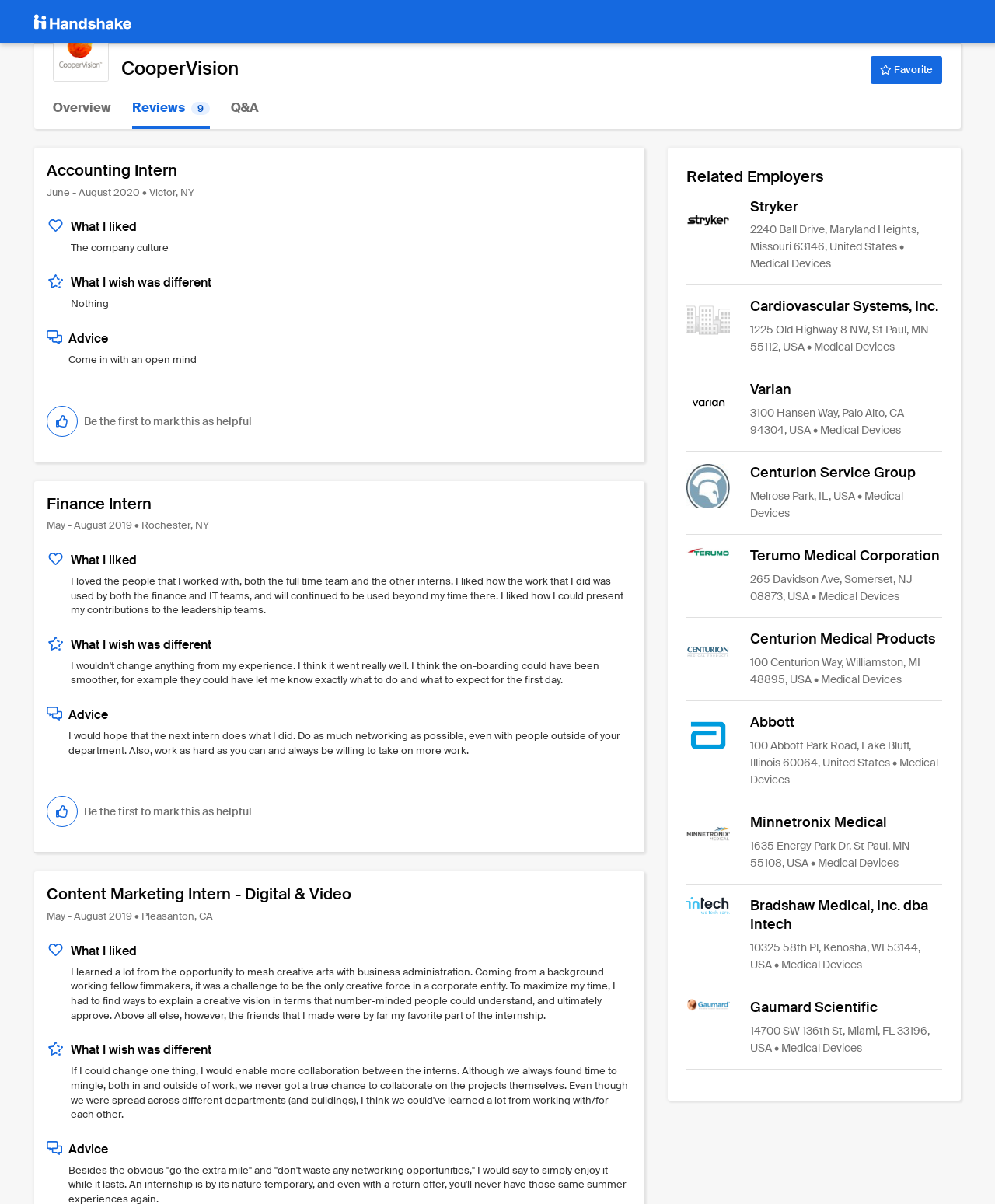Locate the coordinates of the bounding box for the clickable region that fulfills this instruction: "Mark this review as helpful".

[0.047, 0.337, 0.078, 0.363]